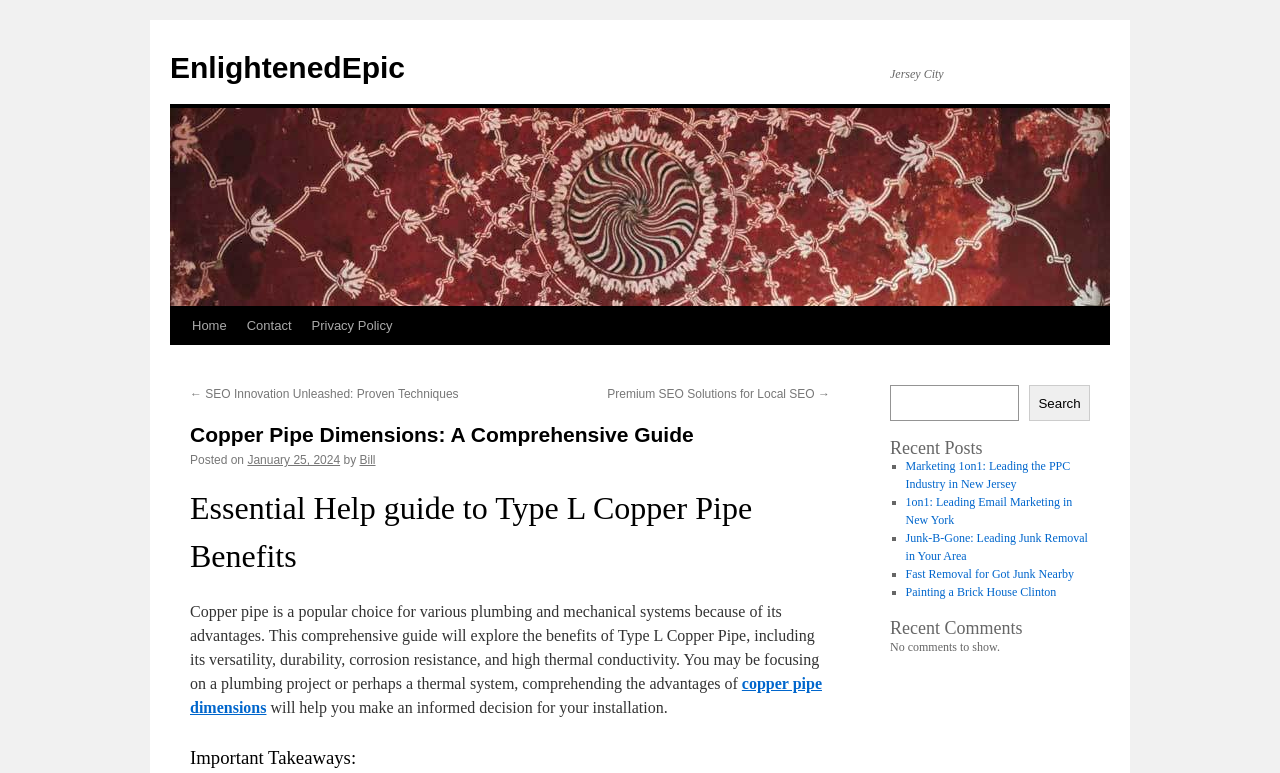Please determine the bounding box coordinates of the clickable area required to carry out the following instruction: "Check the 'Recent Posts'". The coordinates must be four float numbers between 0 and 1, represented as [left, top, right, bottom].

[0.695, 0.568, 0.852, 0.591]